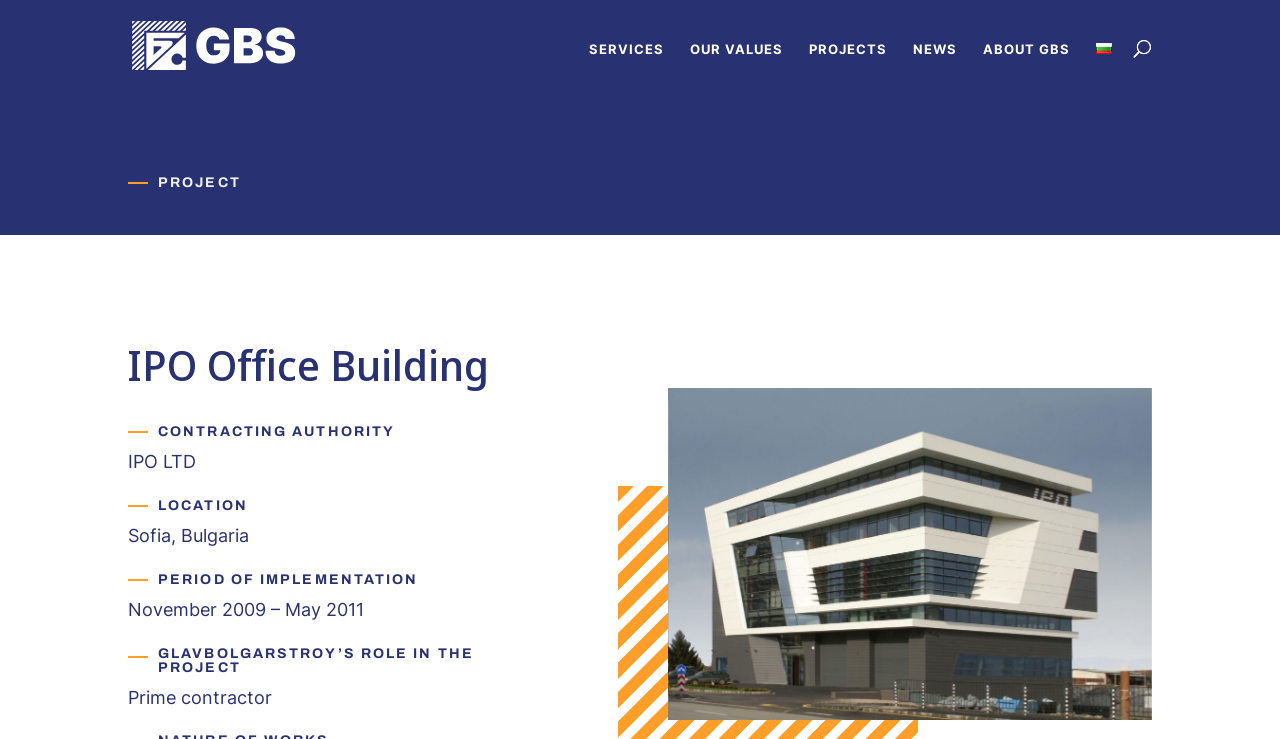What was Glavbolgarstroy's role in the project?
Please provide a comprehensive and detailed answer to the question.

I obtained the answer by analyzing the 'GLAVBOLGARSTROY’S ROLE IN THE PROJECT' heading and the corresponding static text 'Prime contractor' which describes Glavbolgarstroy's role in the project.